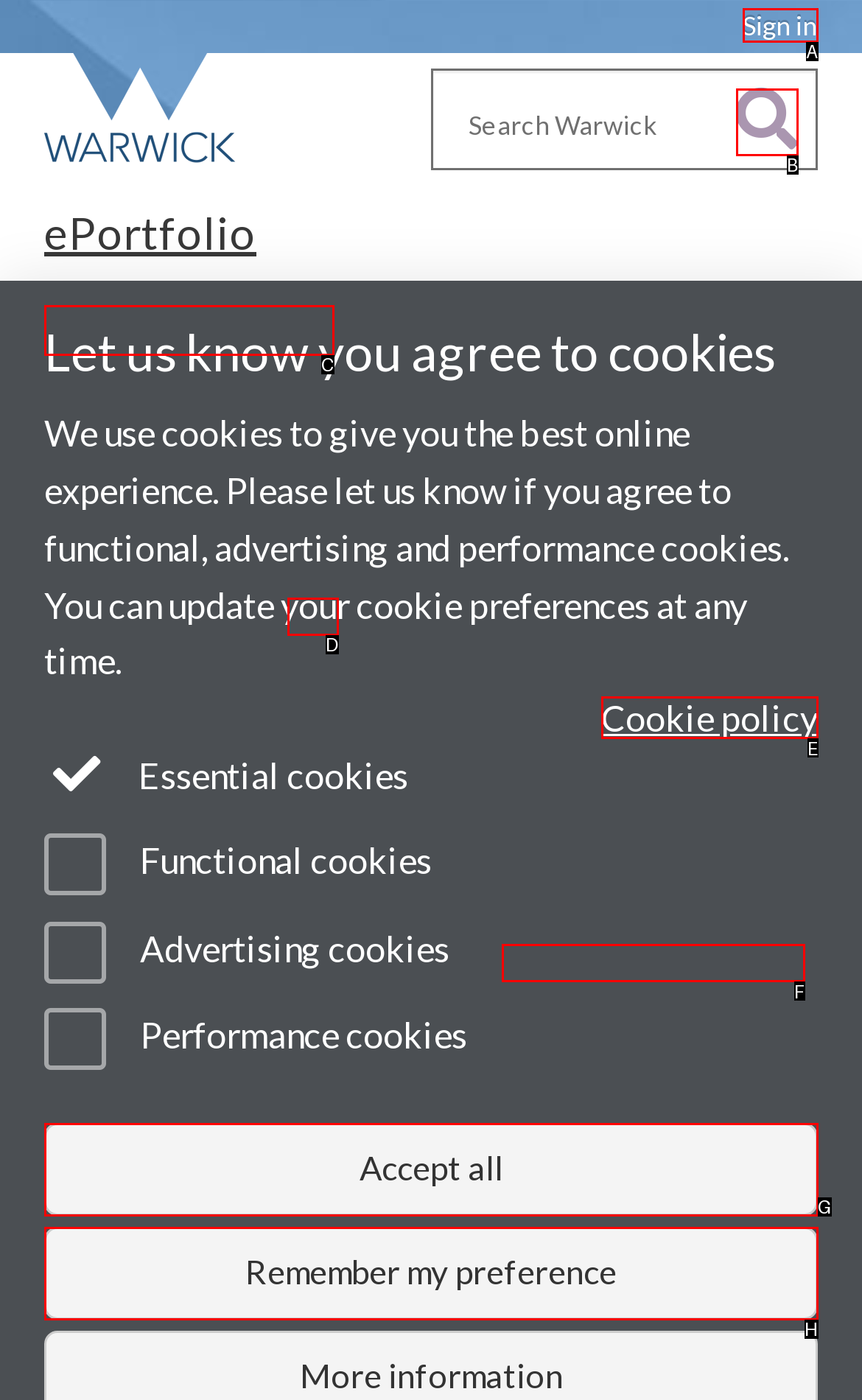Determine which UI element I need to click to achieve the following task: Sign in Provide your answer as the letter of the selected option.

A